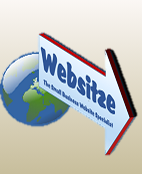Please give a one-word or short phrase response to the following question: 
What is the nature of the brand?

Approachable